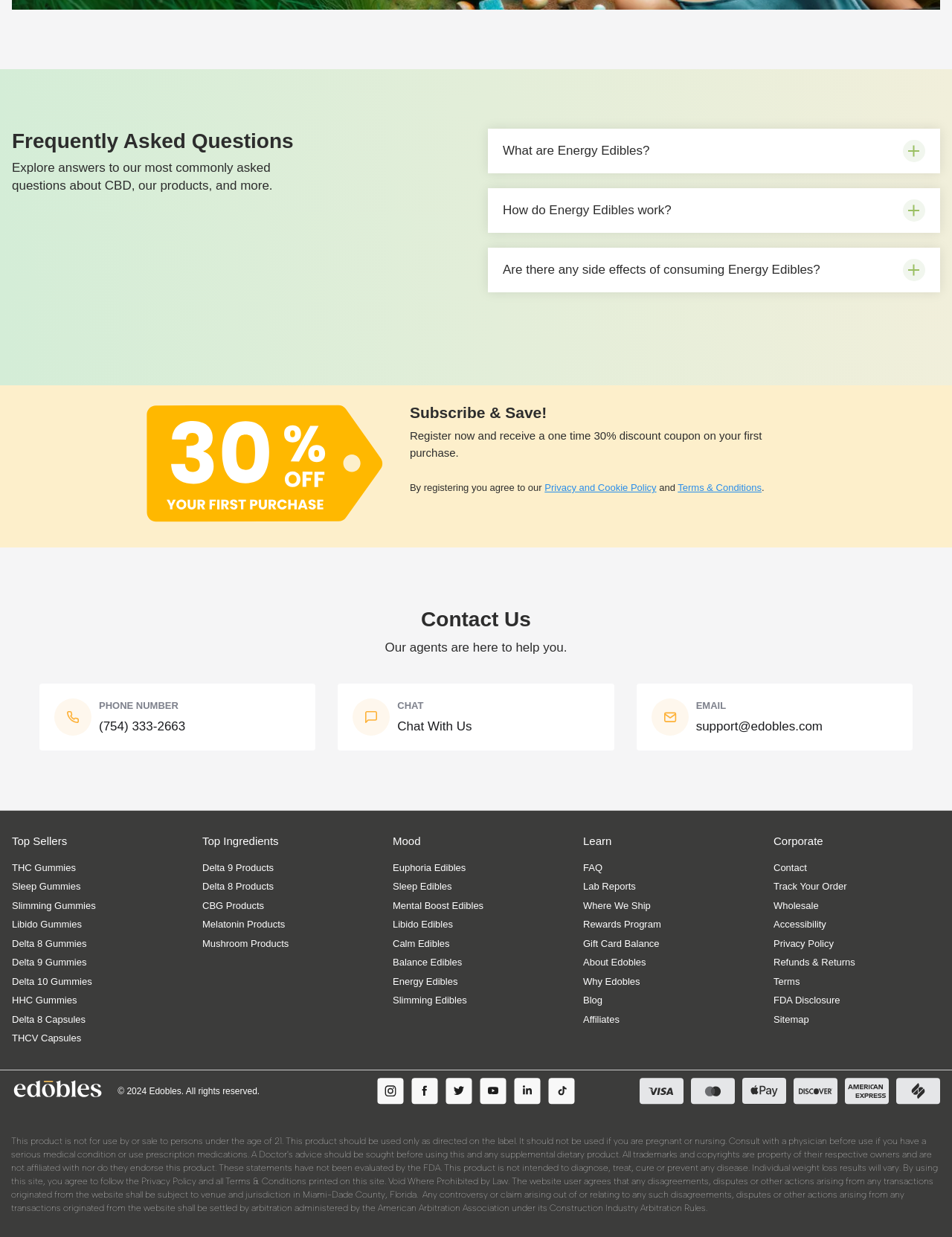Please find the bounding box coordinates of the clickable region needed to complete the following instruction: "Contact us by phone using the number (754) 333-2663". The bounding box coordinates must consist of four float numbers between 0 and 1, i.e., [left, top, right, bottom].

[0.041, 0.553, 0.332, 0.607]